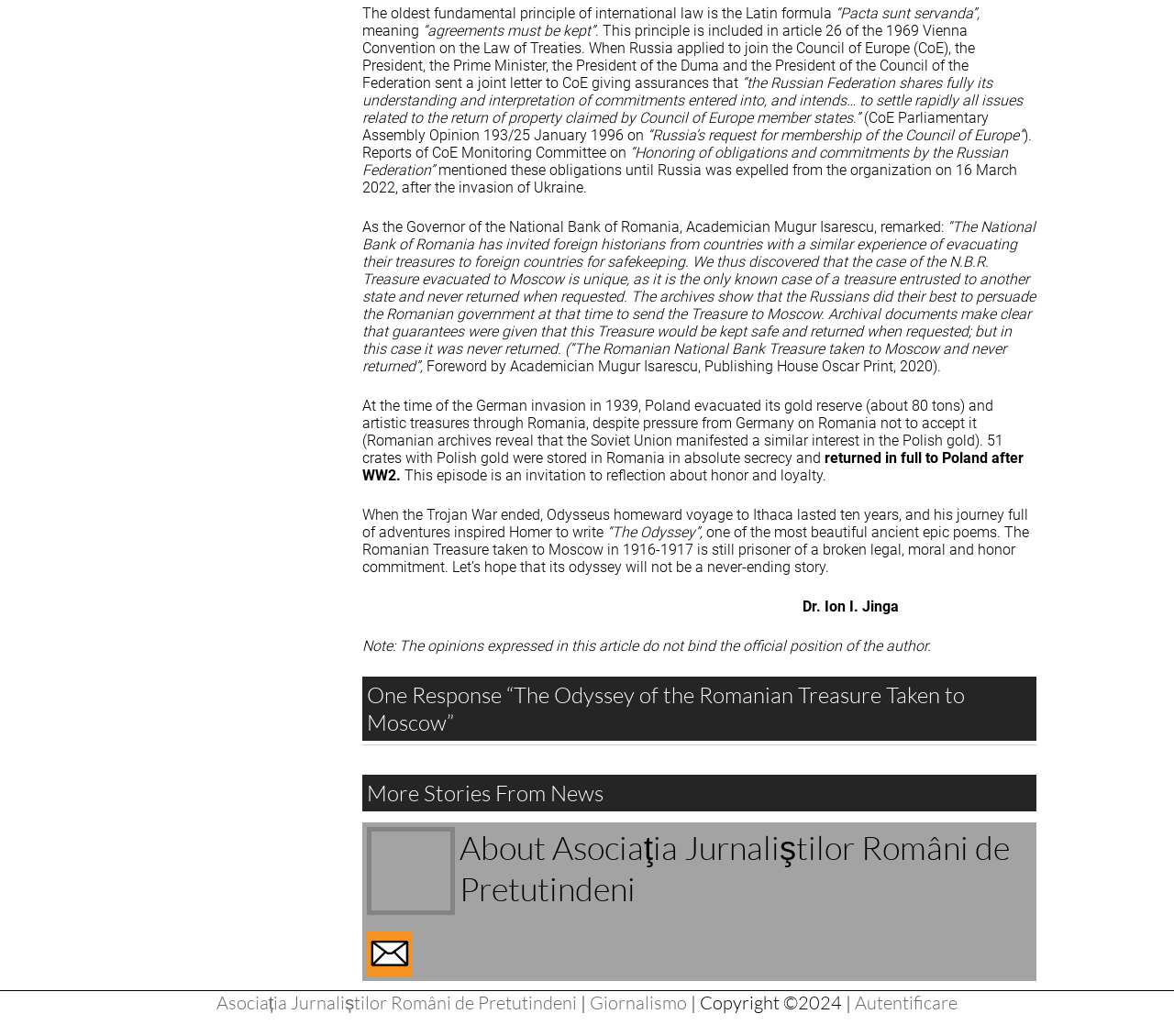What is the name of the organization mentioned in the article?
Answer the question in a detailed and comprehensive manner.

The webpage mentions that Russia applied to join the Council of Europe (CoE), and the President, the Prime Minister, the President of the Duma, and the President of the Council of the Federation sent a joint letter to CoE giving assurances.